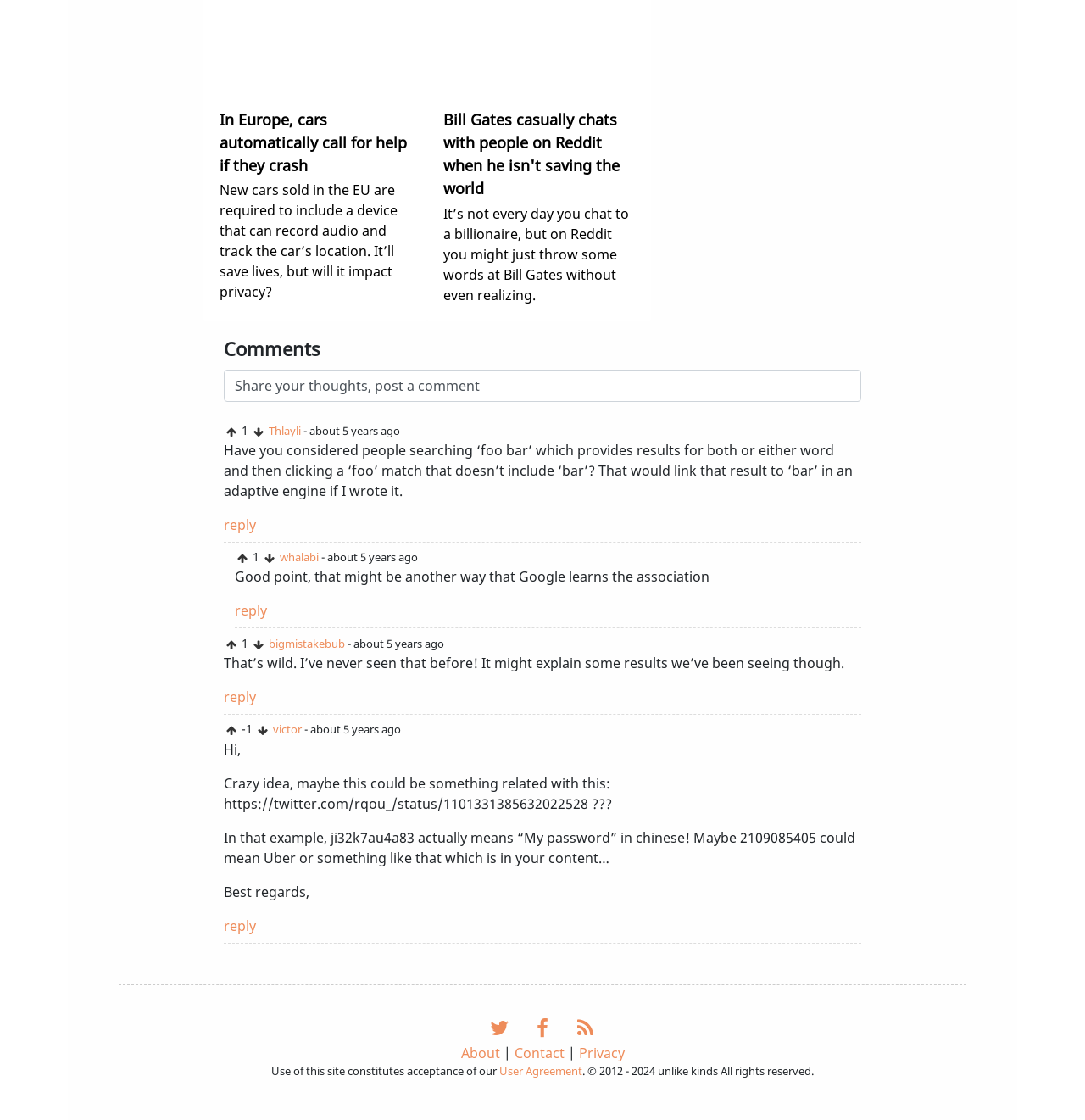Can you give a comprehensive explanation to the question given the content of the image?
What is the username of the person who posted the second comment?

The username of the person who posted the second comment is 'whalabi', which is indicated by the link element with the text 'whalabi' next to the comment text.